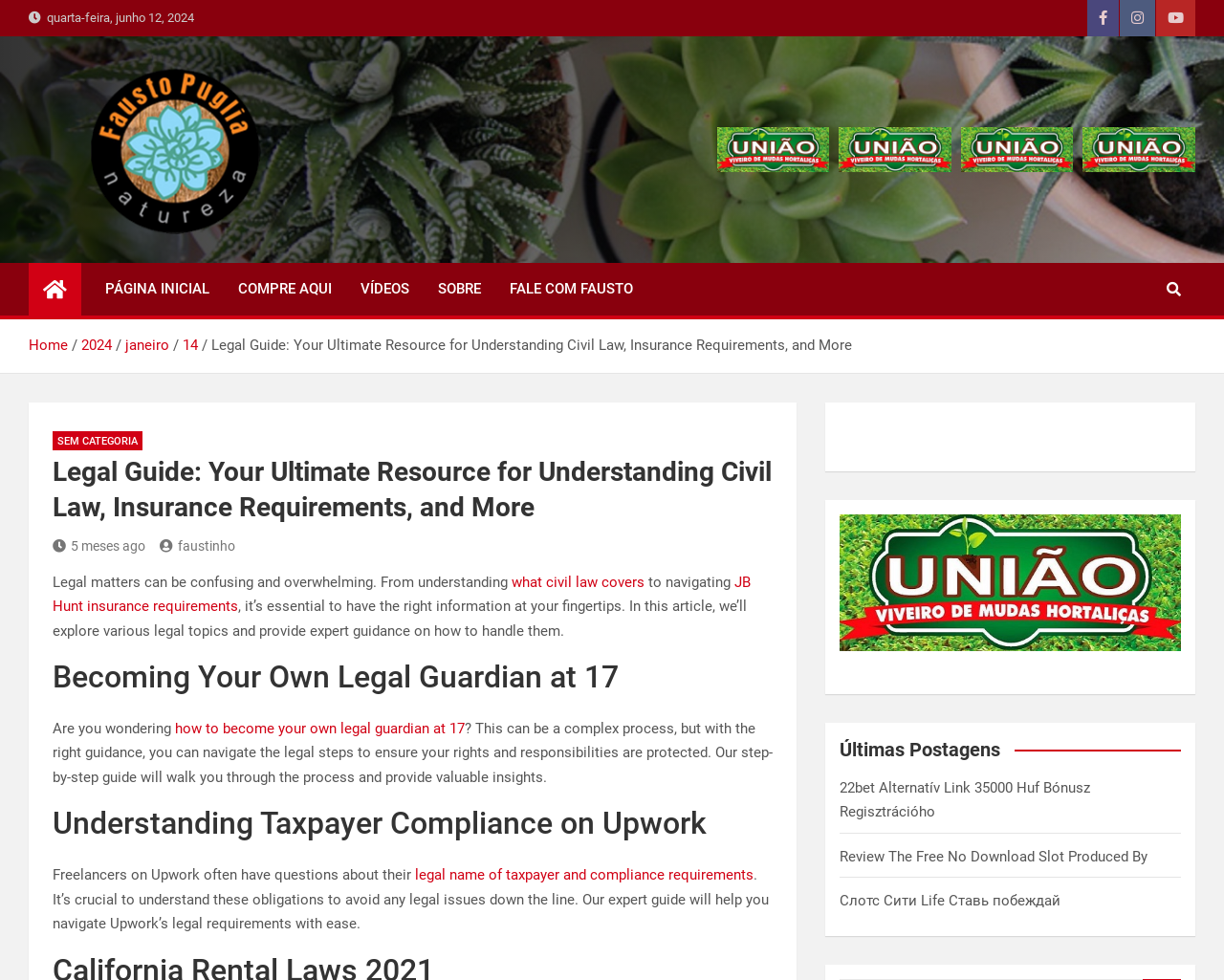Construct a comprehensive description capturing every detail on the webpage.

This webpage is a legal guide resource, titled "Legal Guide: Your Ultimate Resource for Understanding Civil Law, Insurance Requirements, and More – Fausto Púglia Natureza". At the top left, there is a date displayed as "quarta-feira, junho 12, 2024". On the top right, there are three social media icons and a link to "Fausto Púglia Natureza" with an accompanying image. Below this, there is a heading with the same title as the webpage, and a subheading "A Natureza mais perto de você".

The main content of the webpage is divided into sections. On the left side, there is a navigation menu with links to "PÁGINA INICIAL", "COMPRE AQUI", "VÍDEOS", "SOBRE", and "FALE COM FAUSTO". Below this, there is a breadcrumbs navigation section with links to "Home", "2024", "janeiro", "14", and the current page title.

The main content section starts with a heading "Legal Guide: Your Ultimate Resource for Understanding Civil Law, Insurance Requirements, and More" and a brief introduction to the importance of having the right information about legal matters. This is followed by a series of articles or guides, each with its own heading, text, and links to related topics. The articles cover topics such as becoming one's own legal guardian at 17, understanding taxpayer compliance on Upwork, and more.

On the right side of the webpage, there is a section with links to recent posts, including "22bet Alternatív Link 35000 Huf Bónusz Regisztrációho", "Review The Free No Download Slot Produced By", and "Слотс Сити Life Ставь побеждай". There is also an image with a link below this section.

At the bottom of the webpage, there is a button with a search icon and a navigation section with links to various pages.